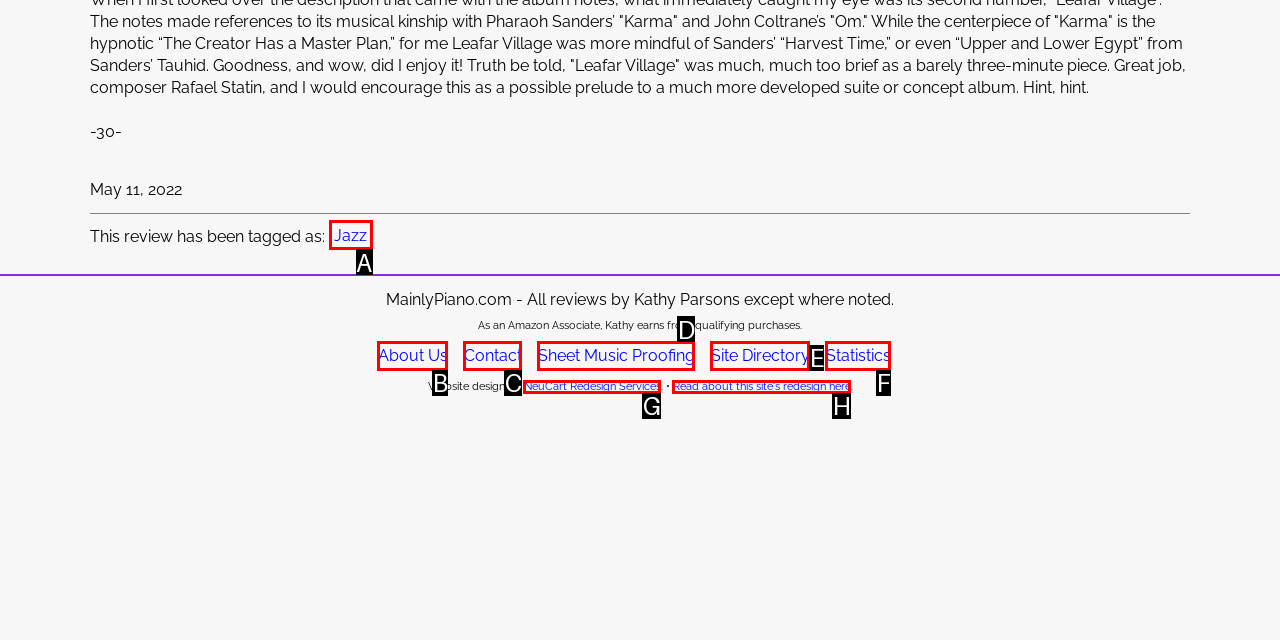Match the following description to a UI element: About Us
Provide the letter of the matching option directly.

B